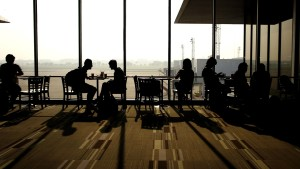Please provide a short answer using a single word or phrase for the question:
Is the atmosphere in the image tranquil?

Yes